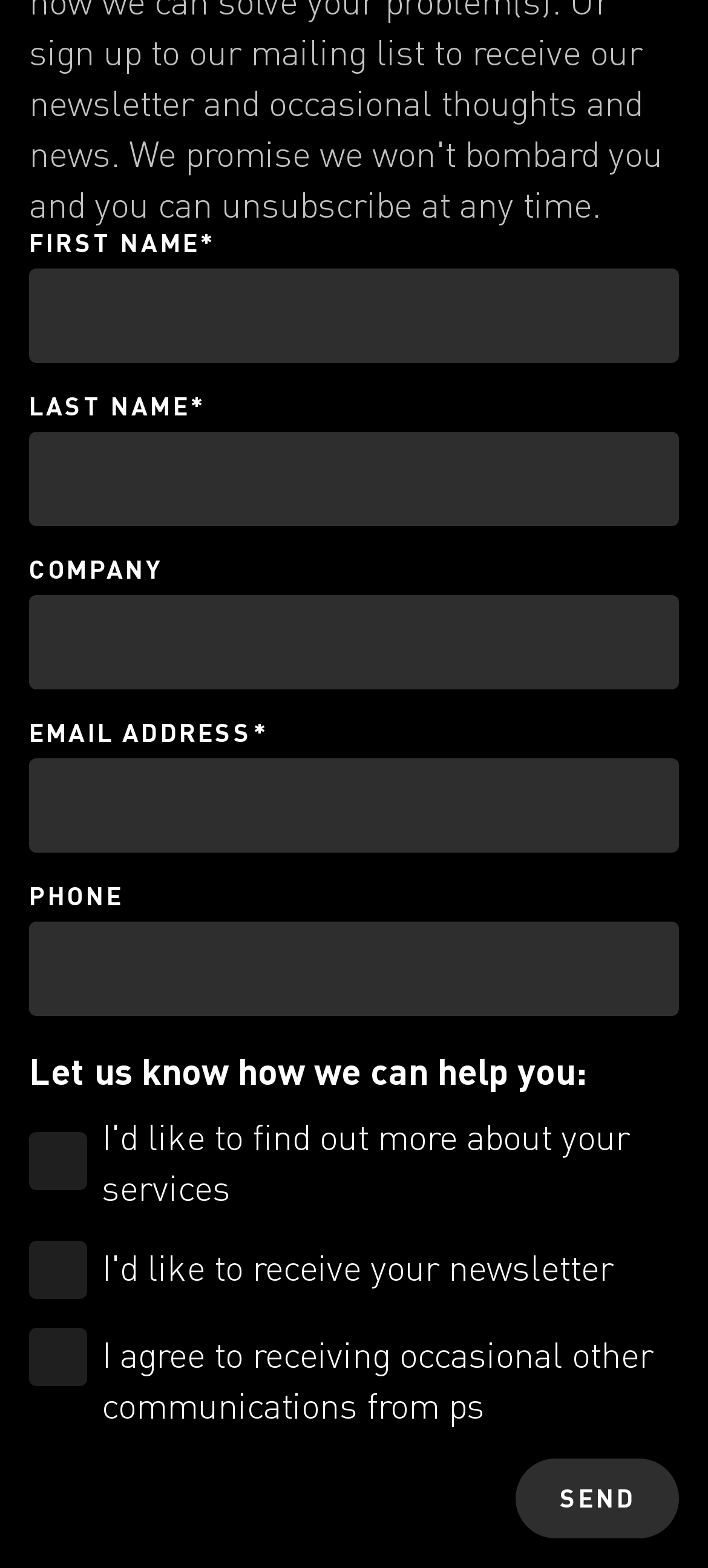Could you provide the bounding box coordinates for the portion of the screen to click to complete this instruction: "Click Send"?

[0.729, 0.93, 0.959, 0.981]